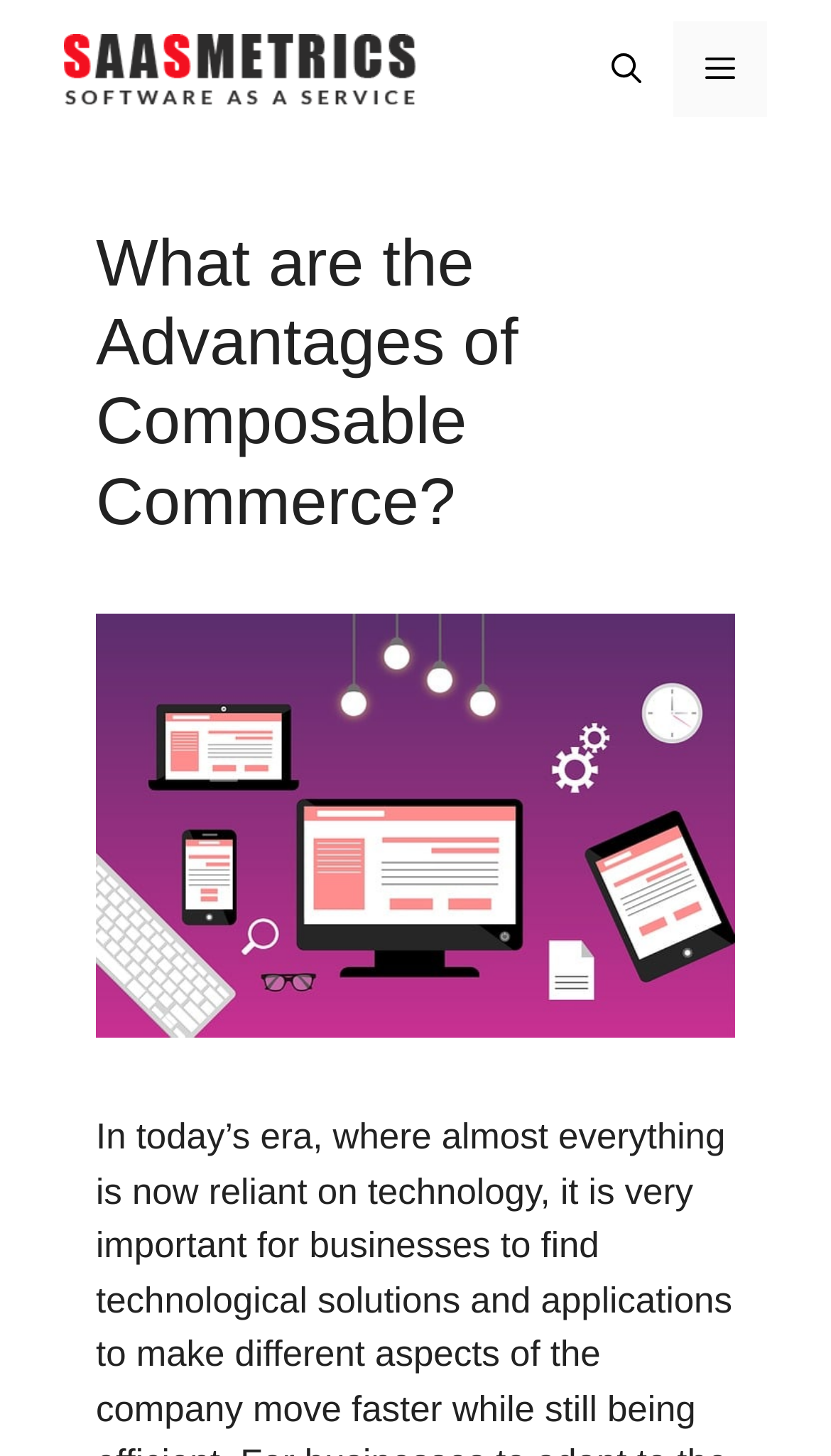Is the menu expanded?
Please use the visual content to give a single word or phrase answer.

No